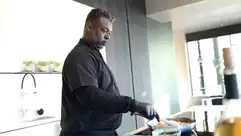Describe the image in great detail, covering all key points.

The image features Chef Anthony, a skilled culinary professional, engaged in cooking within a modern, sleek kitchen environment. He appears focused and meticulous as he prepares ingredients, showcasing the art of cooking in action. The bright, airy space is complemented by stylish design elements, such as large windows that allow natural light to fill the room, and a contemporary layout that embodies the essence of modern Italian living. This scene captures the essence of Chef Anthony's cooking philosophy, emphasizing creativity and attention to detail, and provides viewers with a glimpse into the inspiring atmosphere of a NOLI kitchen.